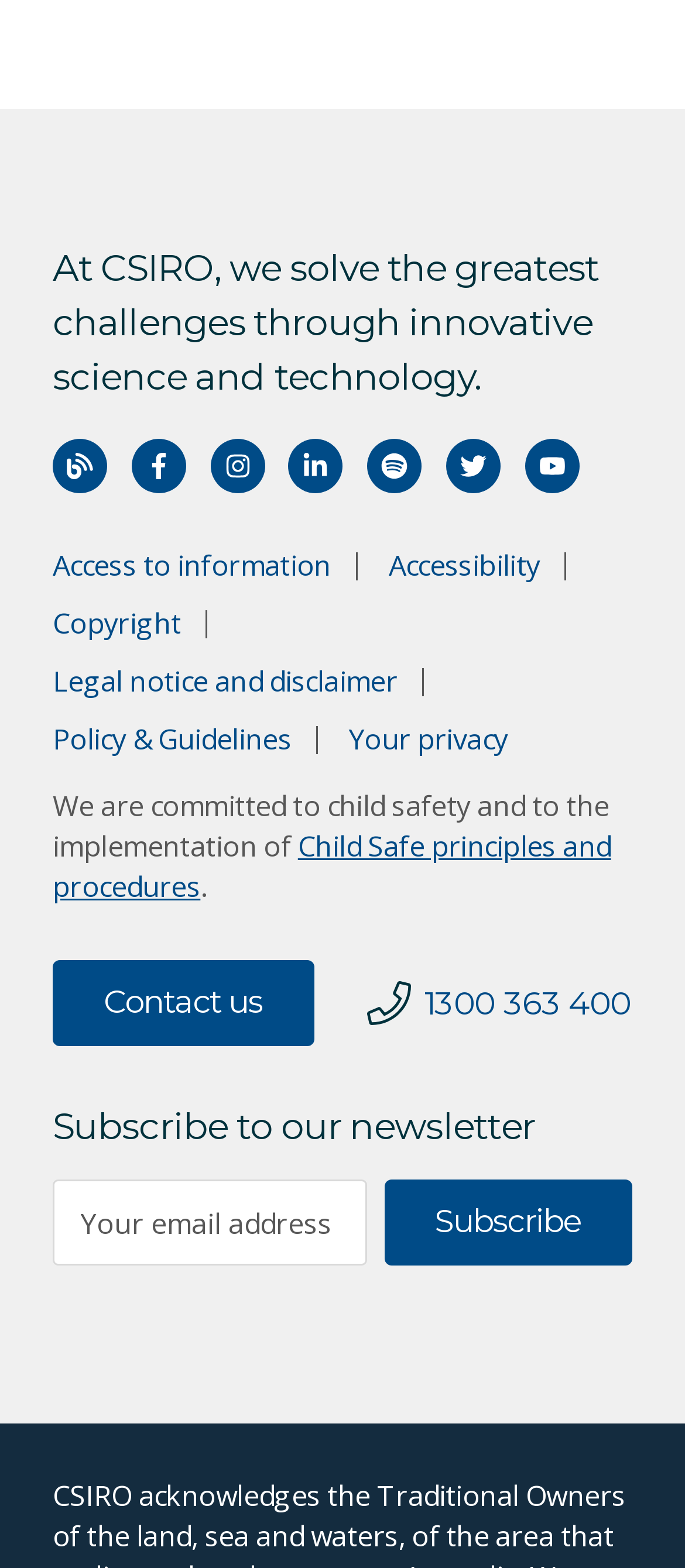Identify the bounding box coordinates for the region of the element that should be clicked to carry out the instruction: "Click on Petrichor HPC cluster". The bounding box coordinates should be four float numbers between 0 and 1, i.e., [left, top, right, bottom].

[0.154, 0.049, 0.885, 0.07]